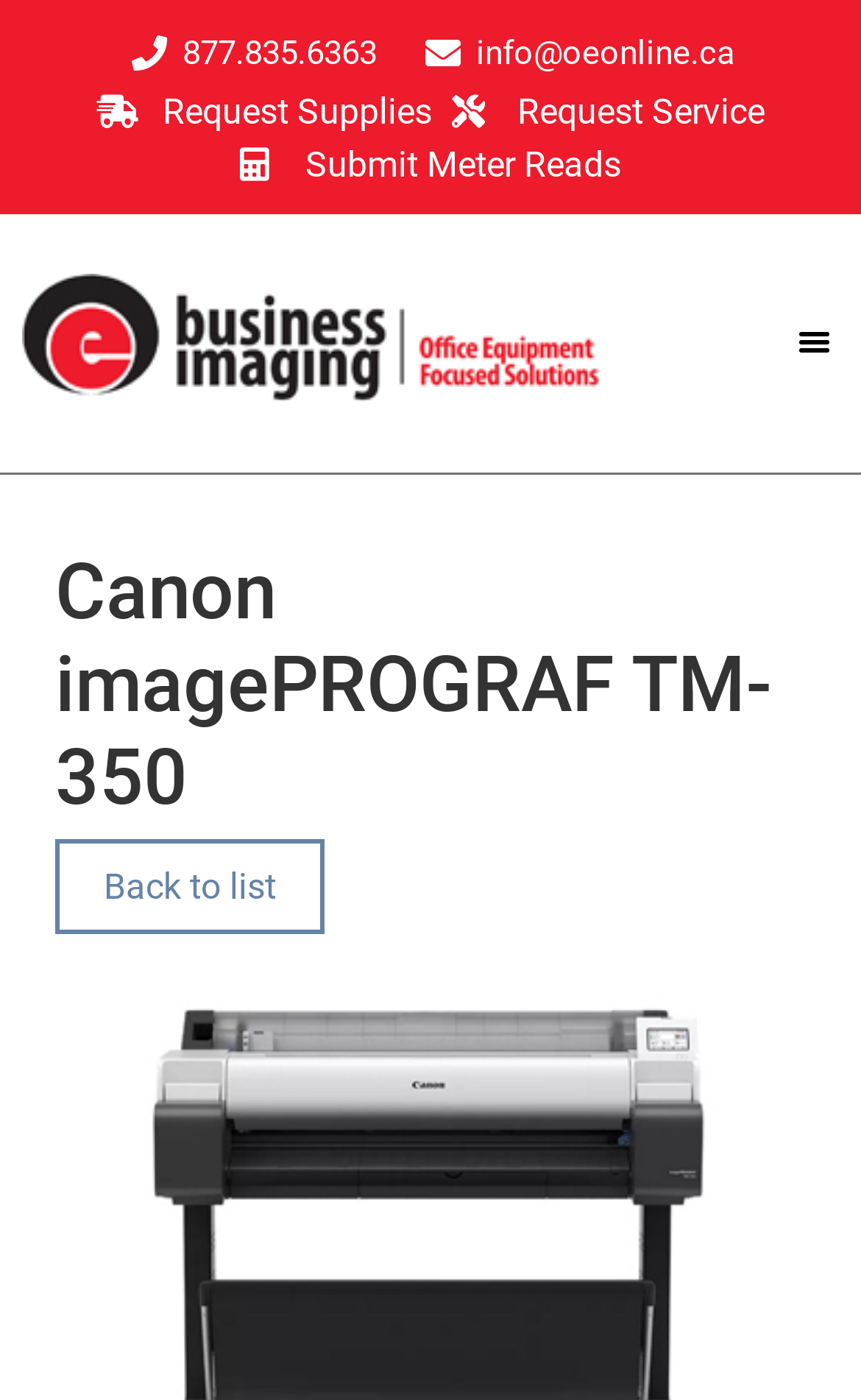Answer the question below using just one word or a short phrase: 
What is the purpose of the 'Submit Meter Reads' link?

To submit meter reads